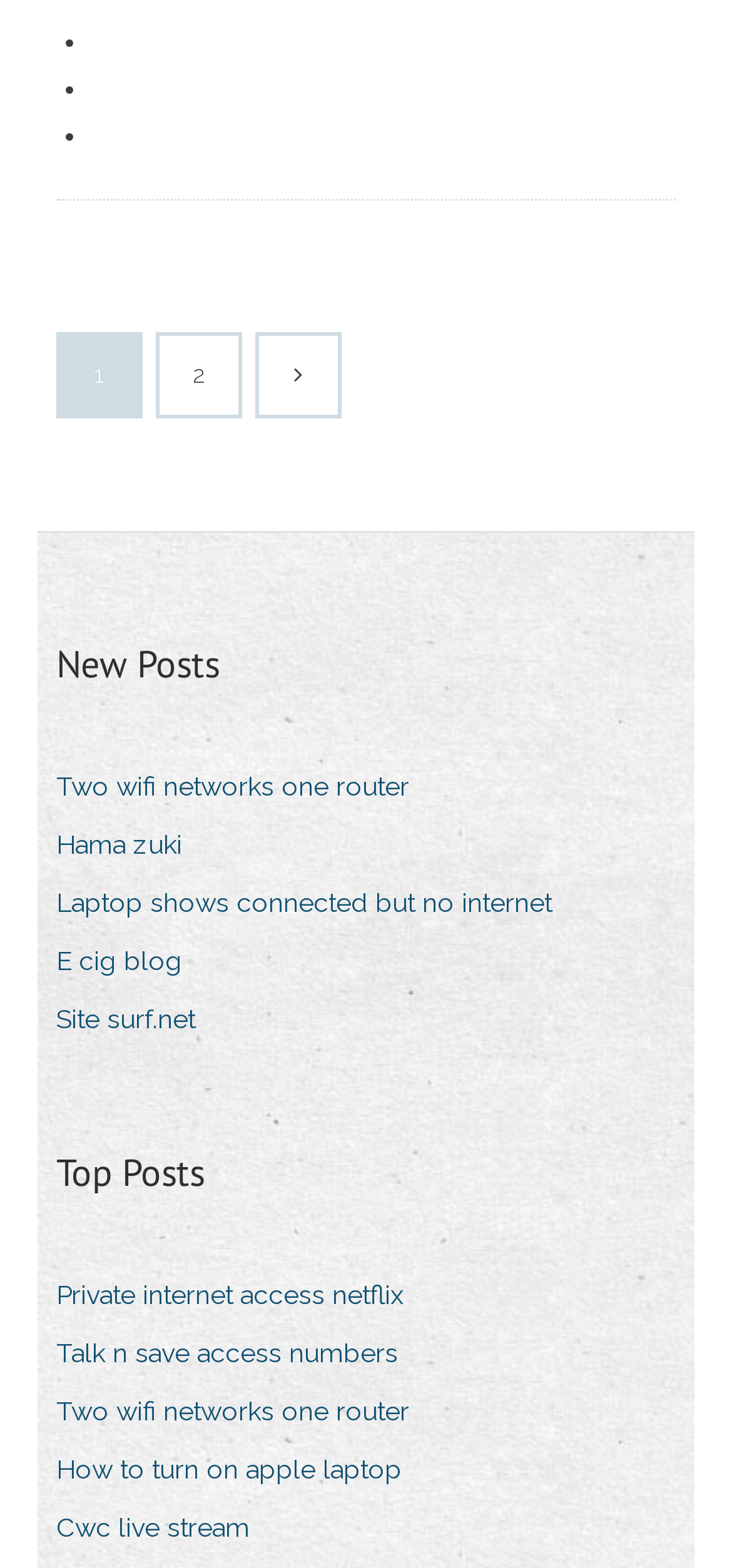How many links are present in the 'New Posts' section?
Please give a detailed answer to the question using the information shown in the image.

There are five links present in the 'New Posts' section, with titles 'Two wifi networks one router', 'Hama zuki', 'Laptop shows connected but no internet', 'E cig blog', and 'Site surf.net' respectively.